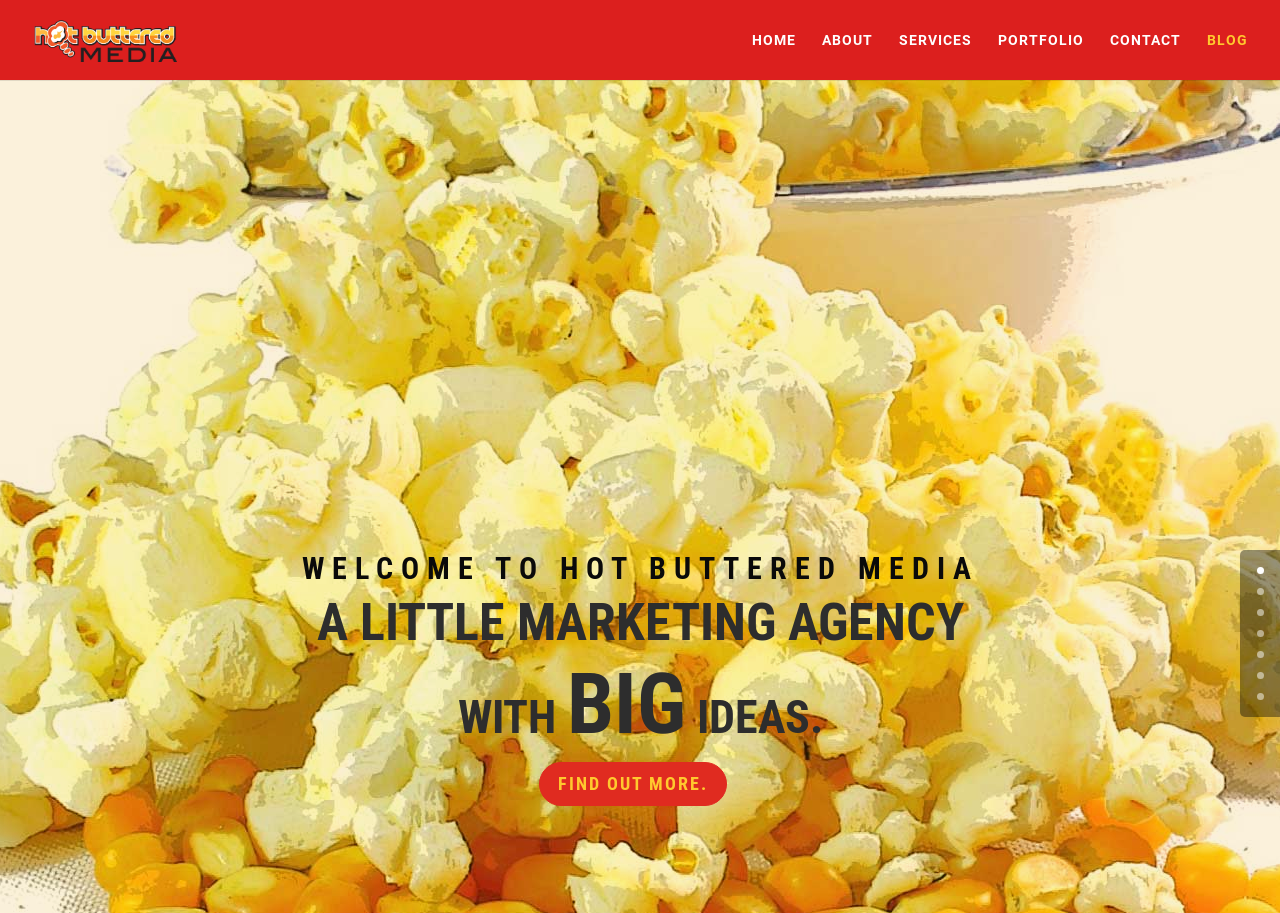Identify the bounding box coordinates of the area you need to click to perform the following instruction: "find out more about the agency".

[0.421, 0.835, 0.568, 0.882]